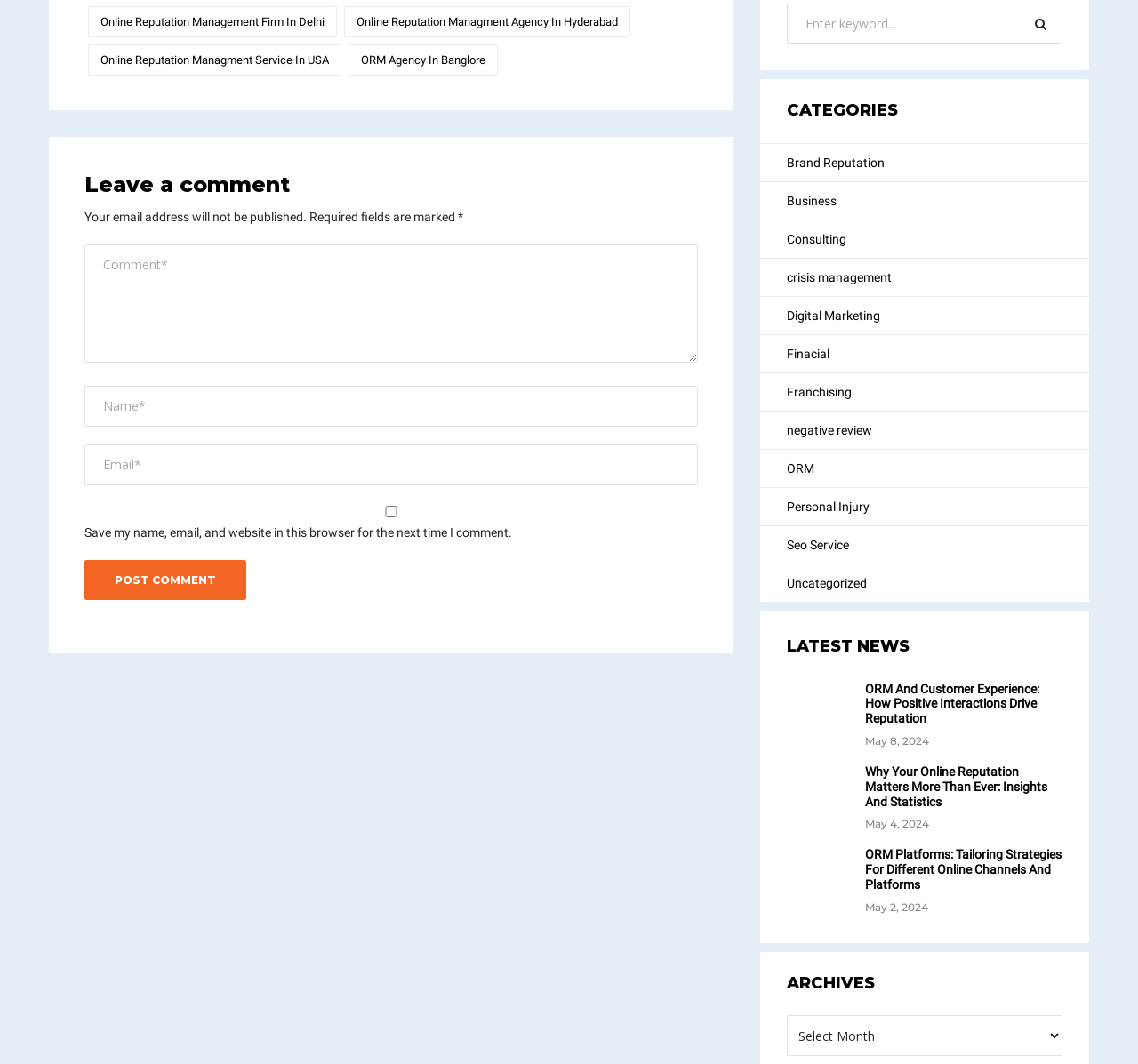Please answer the following question using a single word or phrase: What is the category of the link 'Brand Reputation'?

CATEGORIES